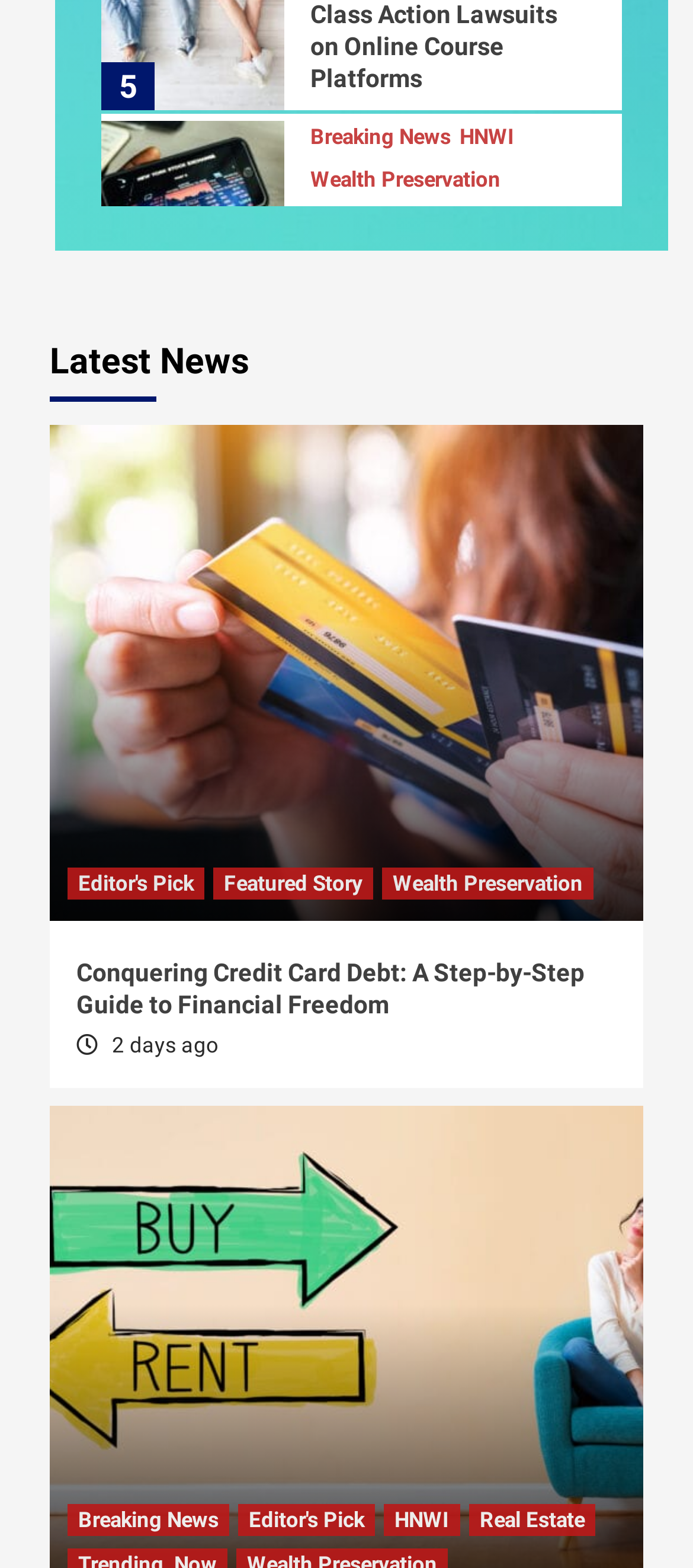Determine the bounding box coordinates of the section I need to click to execute the following instruction: "View the featured story". Provide the coordinates as four float numbers between 0 and 1, i.e., [left, top, right, bottom].

[0.308, 0.553, 0.538, 0.574]